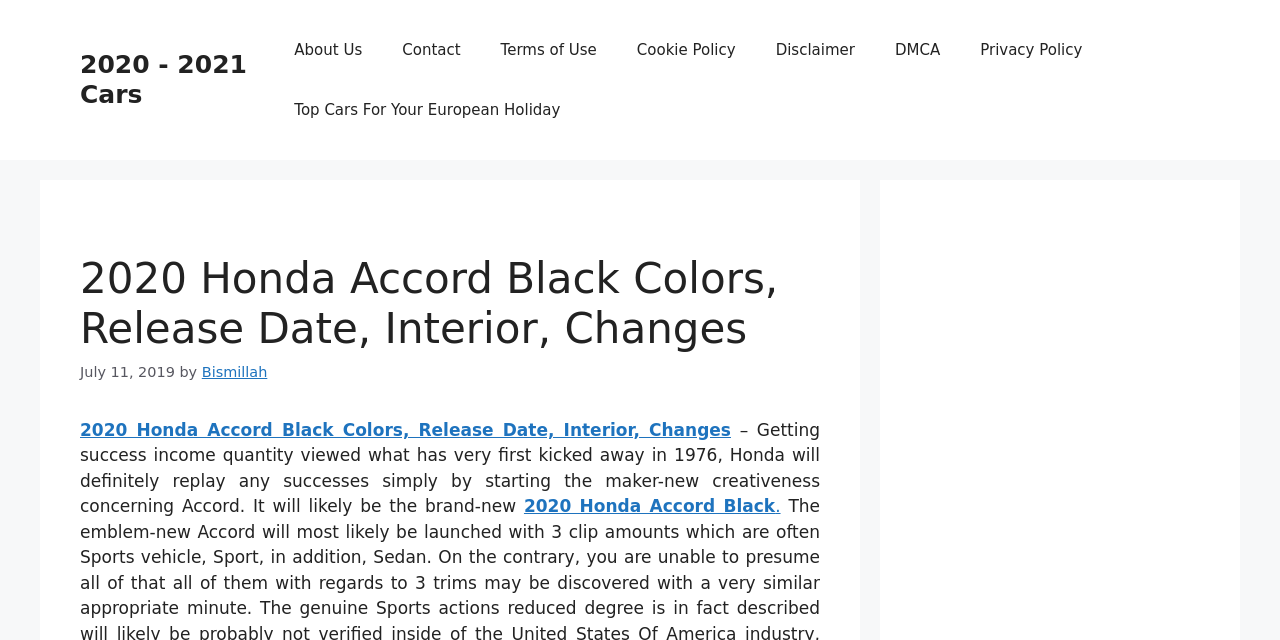Please find and report the bounding box coordinates of the element to click in order to perform the following action: "check the site's contact information". The coordinates should be expressed as four float numbers between 0 and 1, in the format [left, top, right, bottom].

[0.299, 0.031, 0.375, 0.125]